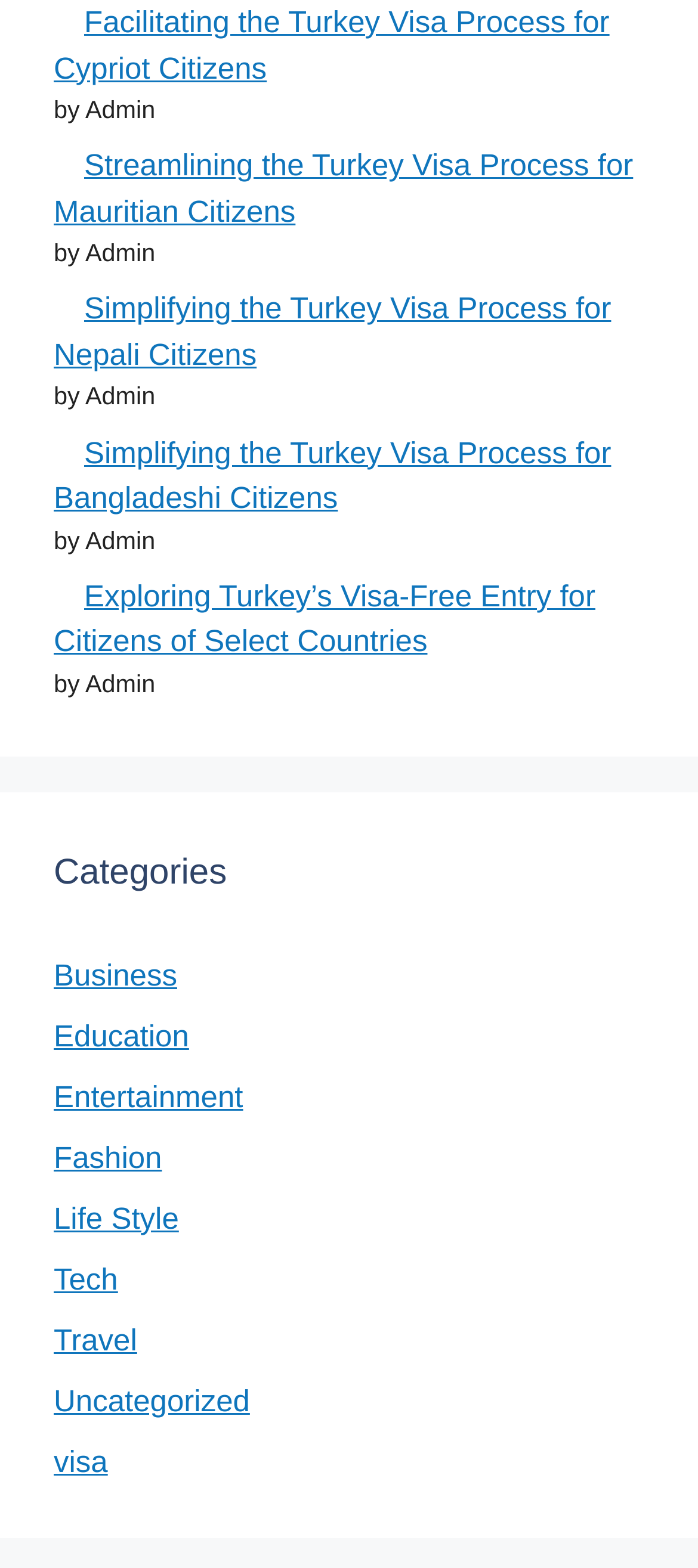Find the bounding box coordinates of the area that needs to be clicked in order to achieve the following instruction: "Check Facebook". The coordinates should be specified as four float numbers between 0 and 1, i.e., [left, top, right, bottom].

None